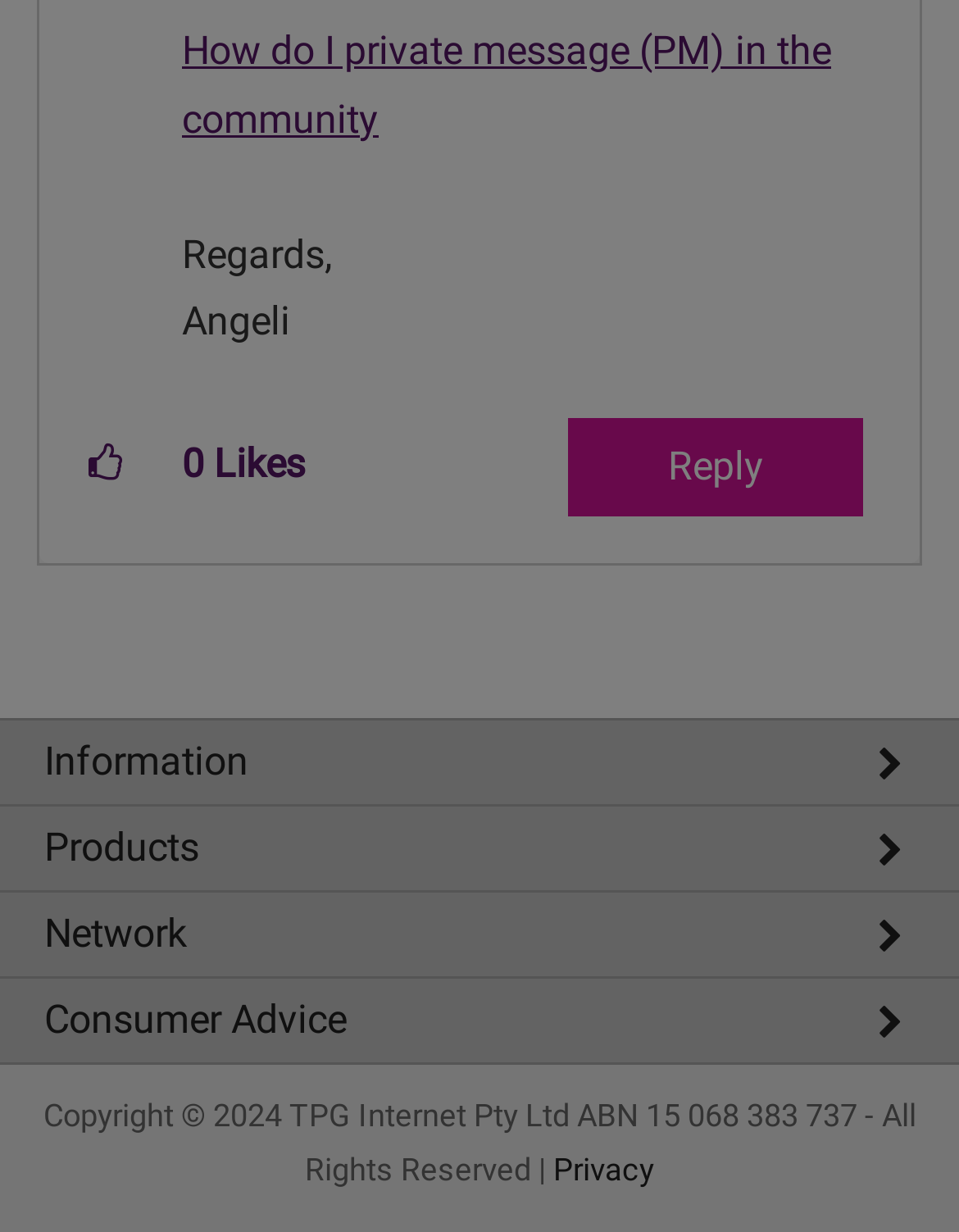Please specify the bounding box coordinates of the region to click in order to perform the following instruction: "Sign up".

None